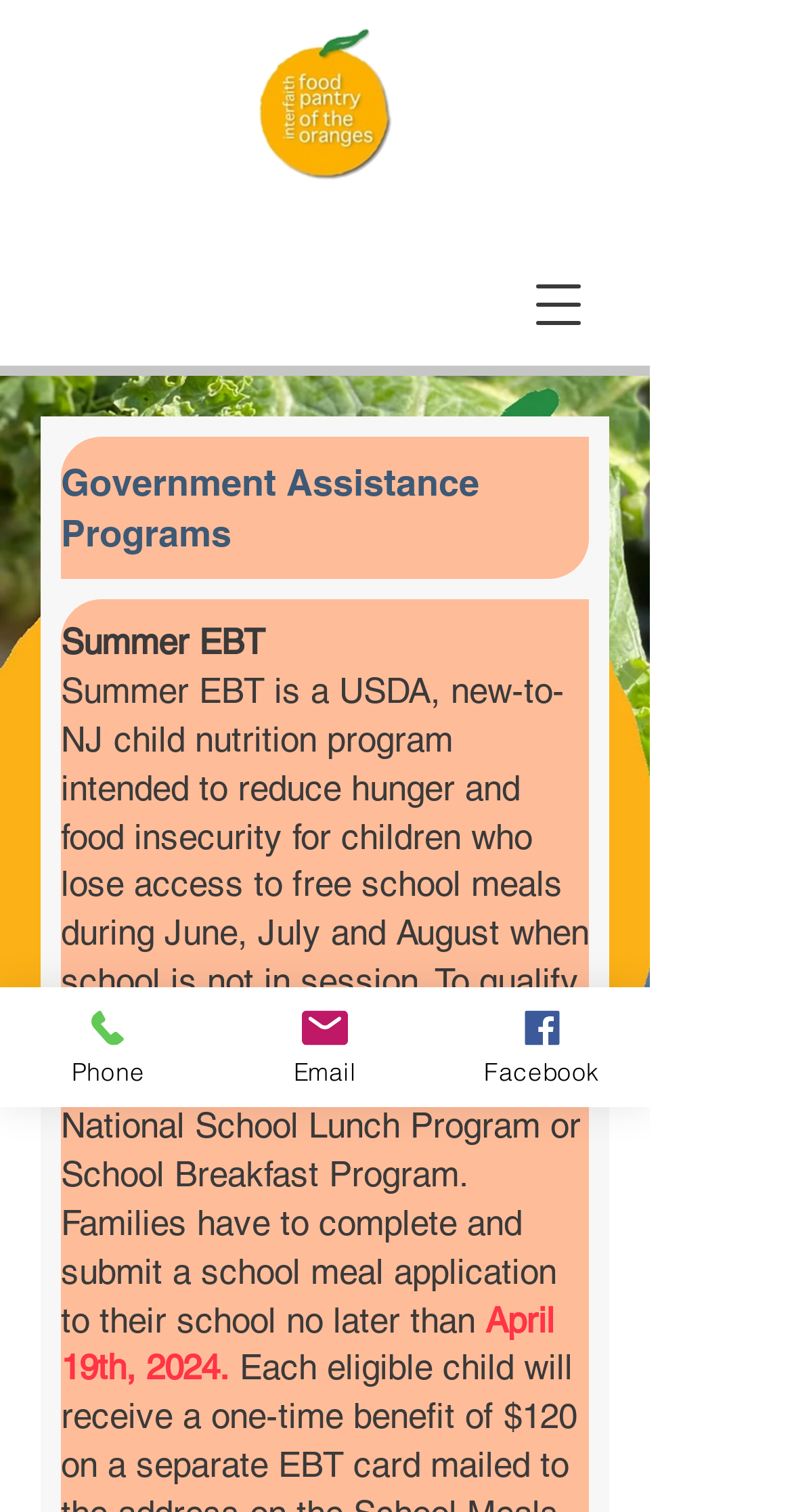Provide your answer in a single word or phrase: 
What is the deadline to submit a school meal application?

April 19th, 2024